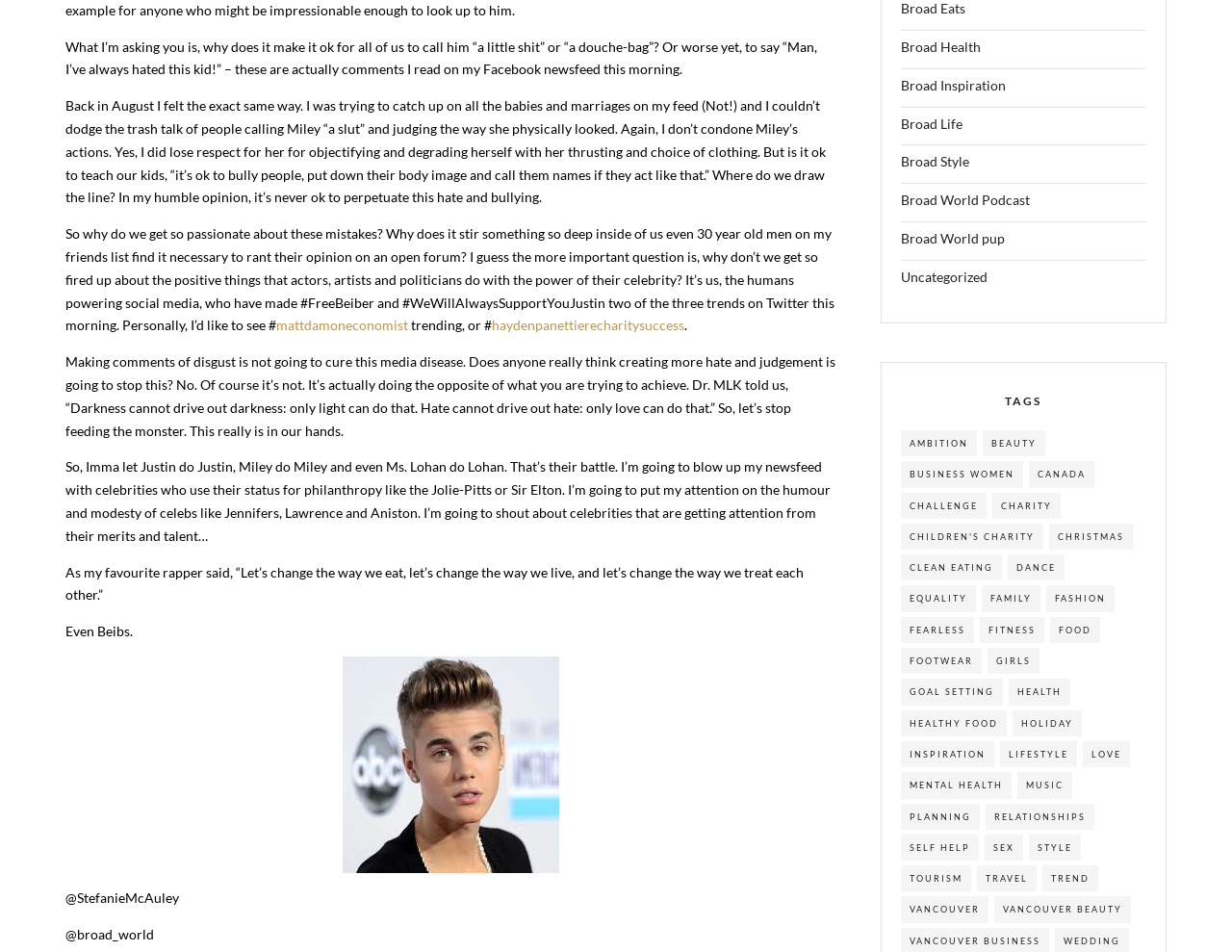What is the author's suggestion for changing the way we treat each other?
Look at the image and respond with a one-word or short phrase answer.

Focus on positivity